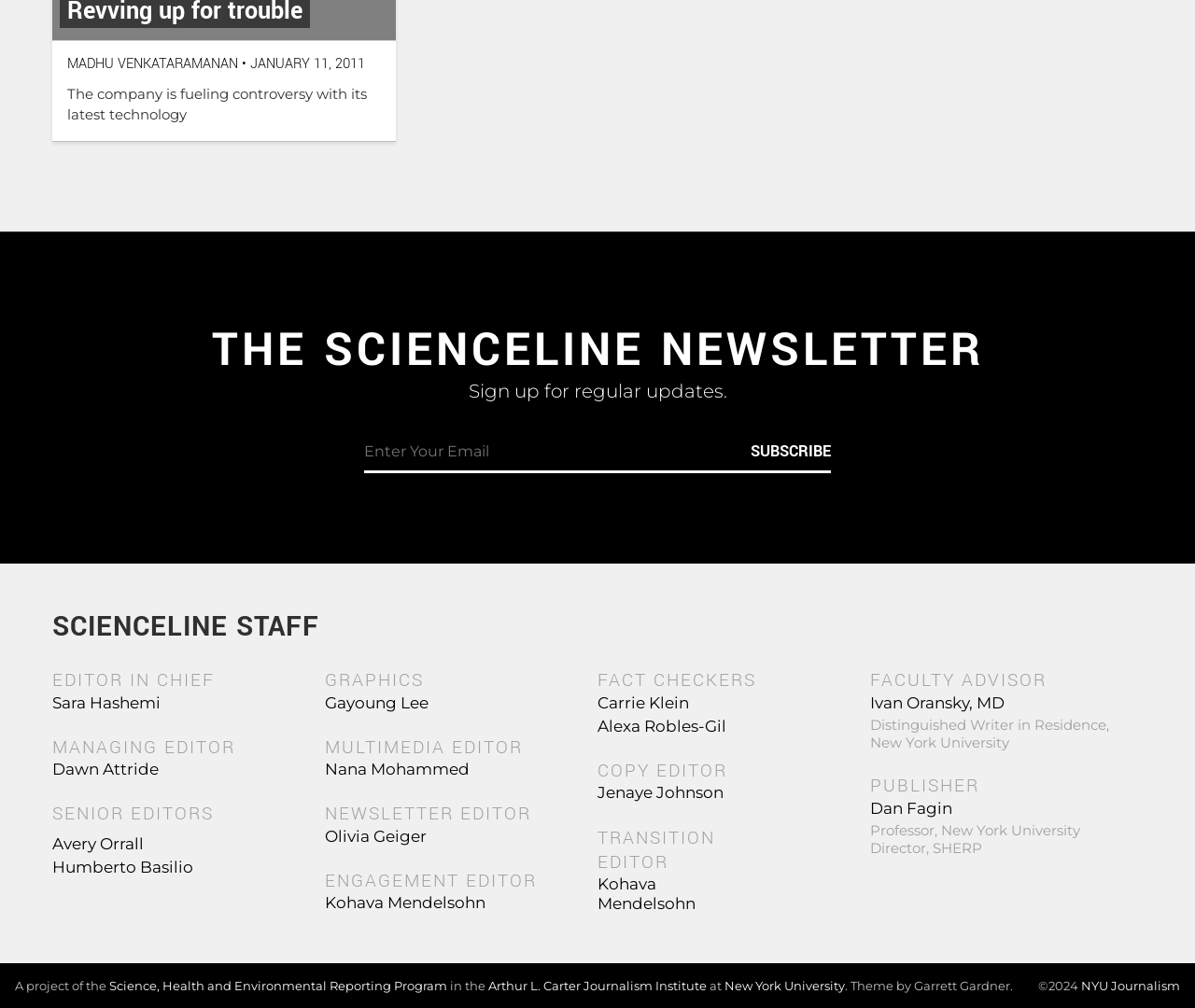What is the year of the copyright?
Answer the question with a single word or phrase, referring to the image.

2024